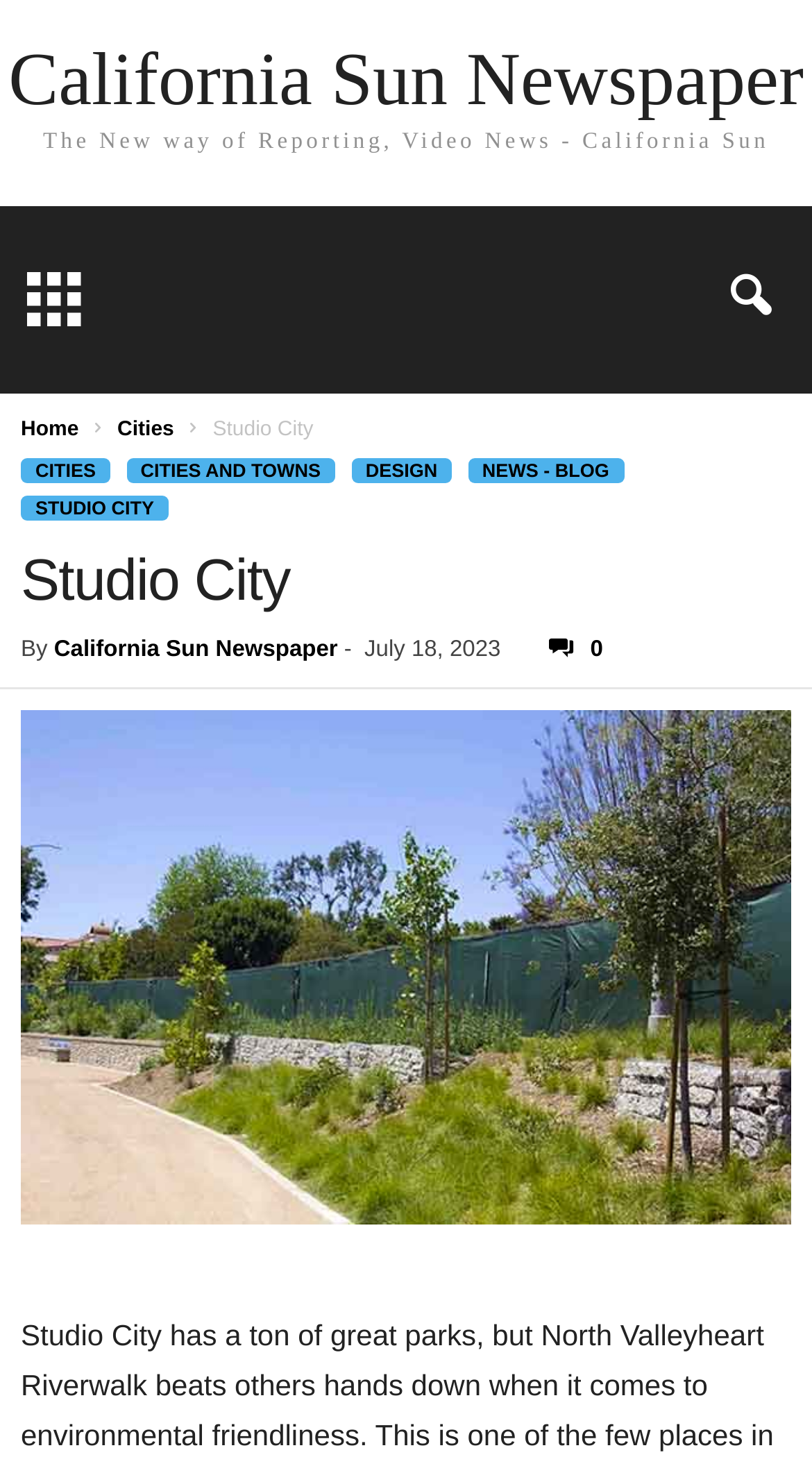Identify and provide the bounding box coordinates of the UI element described: "Site upgrades + burnt out". The coordinates should be formatted as [left, top, right, bottom], with each number being a float between 0 and 1.

None